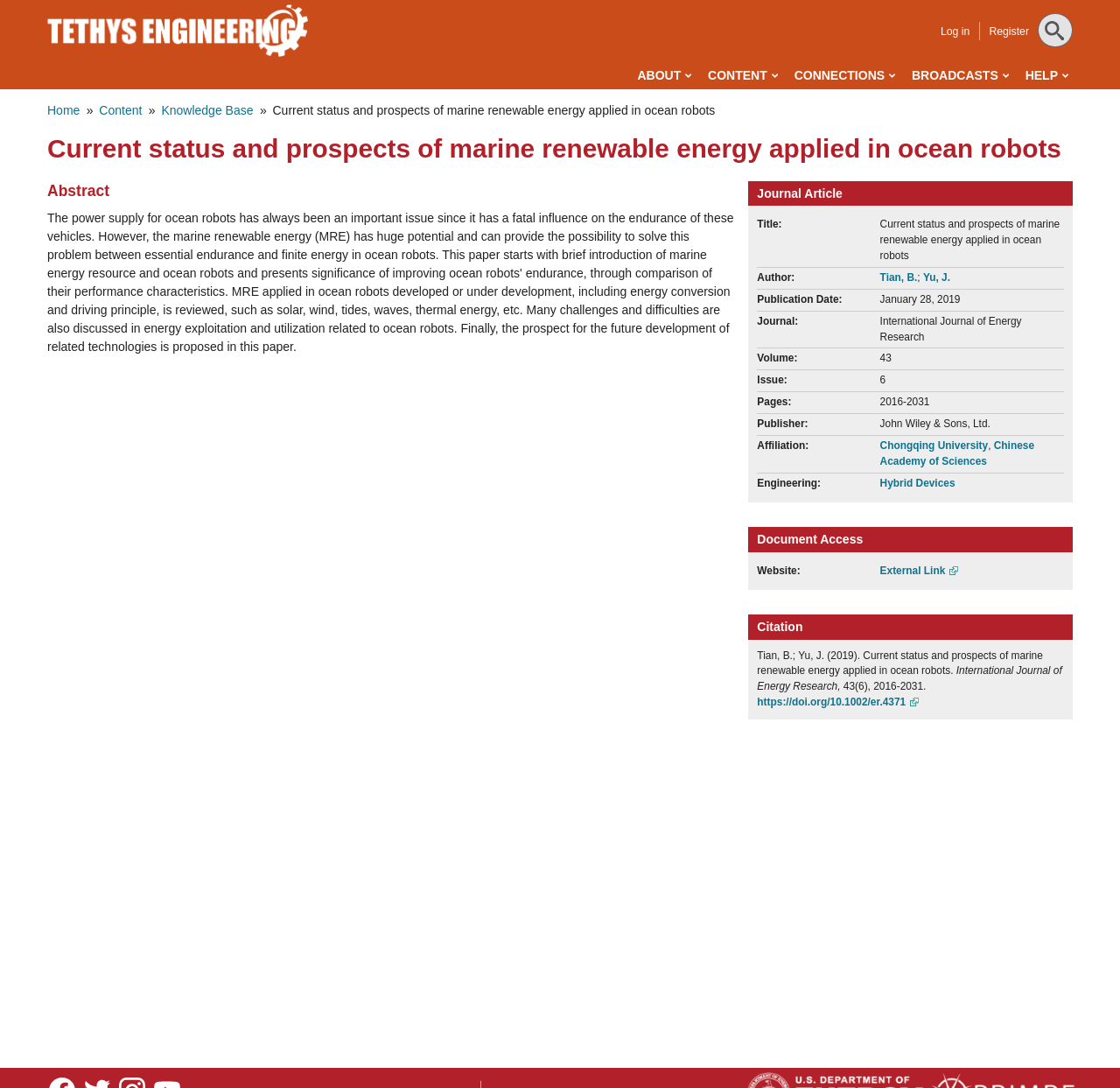Find the bounding box coordinates of the clickable region needed to perform the following instruction: "Click the 'ABOUT' link". The coordinates should be provided as four float numbers between 0 and 1, i.e., [left, top, right, bottom].

[0.569, 0.057, 0.617, 0.082]